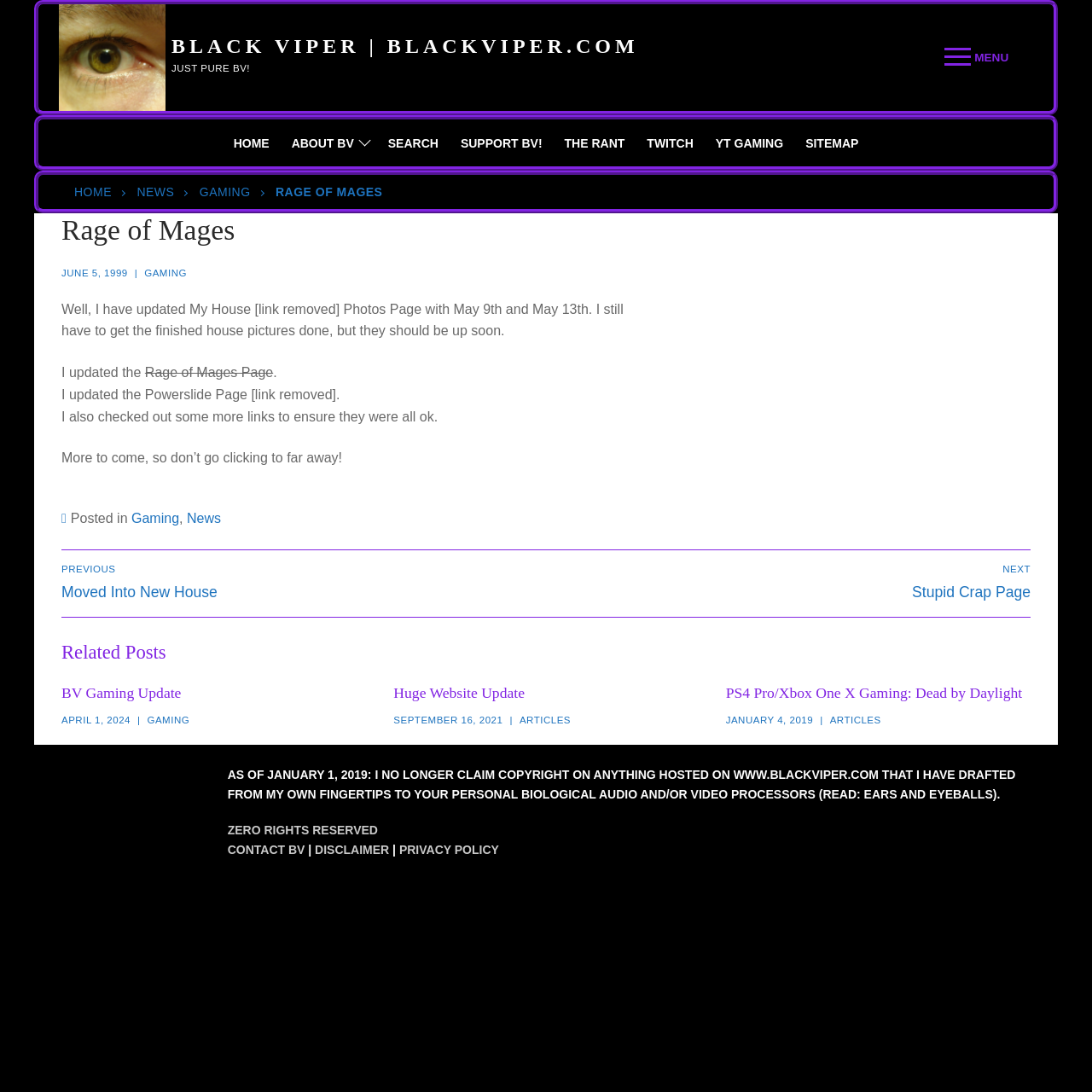What is the name of the website?
Answer the question with a single word or phrase, referring to the image.

Black Viper